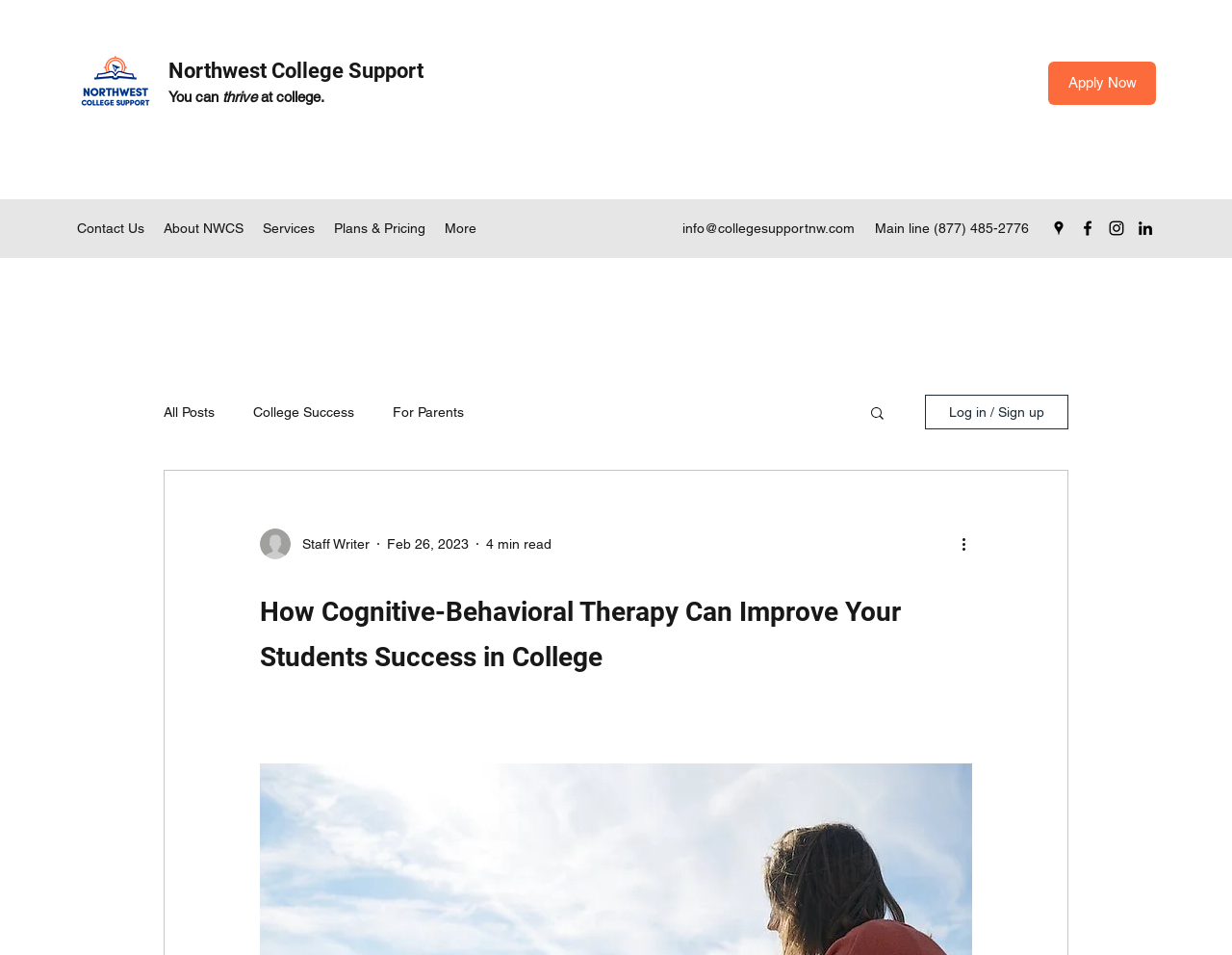What is the name of the logo at the top left corner of the page?
Look at the image and construct a detailed response to the question.

I found the logo by looking at the image element with the ID 'NWCS_Logo-01' which is located at the top left corner of the page.